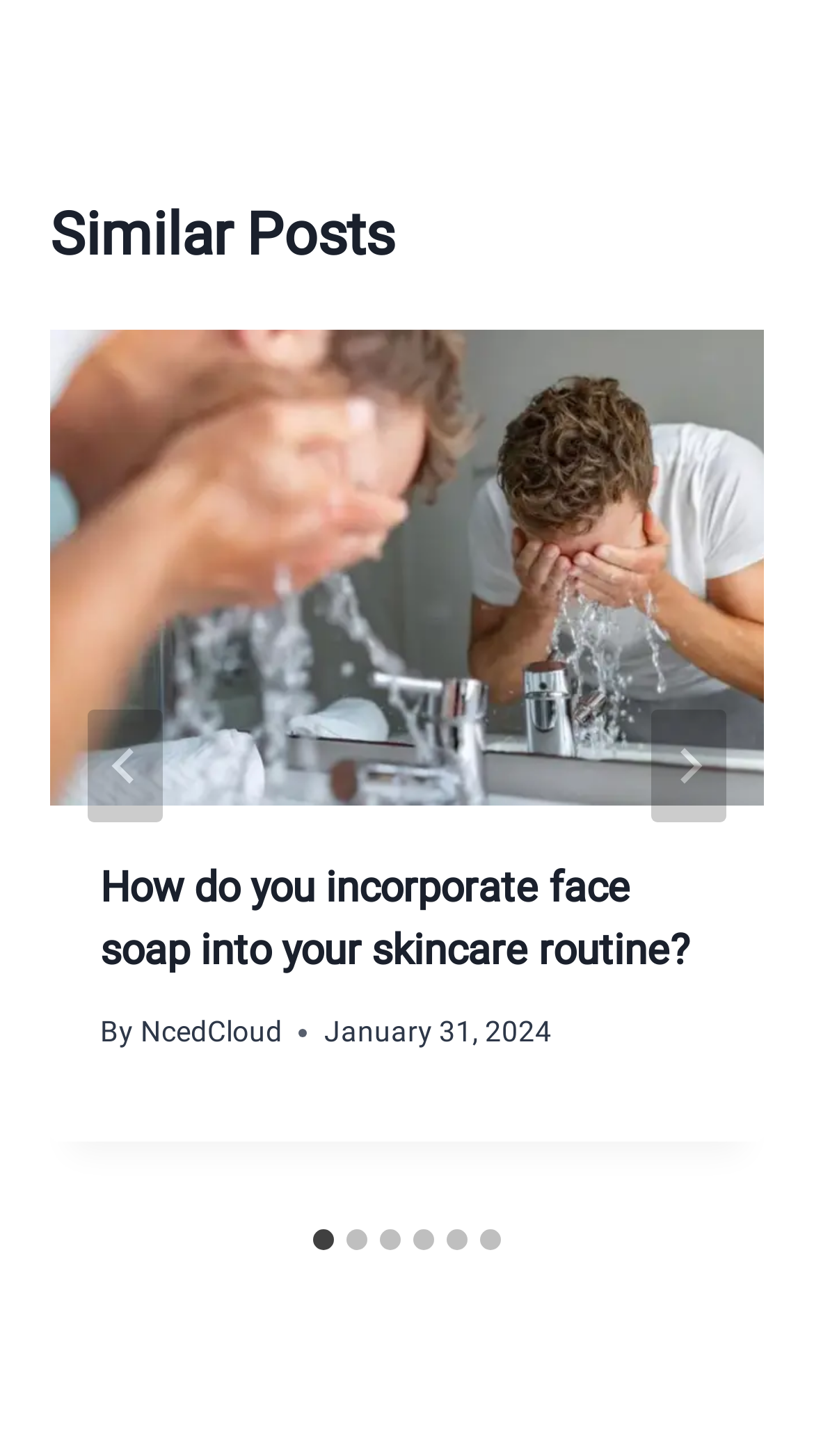Analyze the image and deliver a detailed answer to the question: When was the first article published?

I looked at the article element inside the first tabpanel and found the time element with the text 'January 31, 2024'. This is the publication date of the first article.